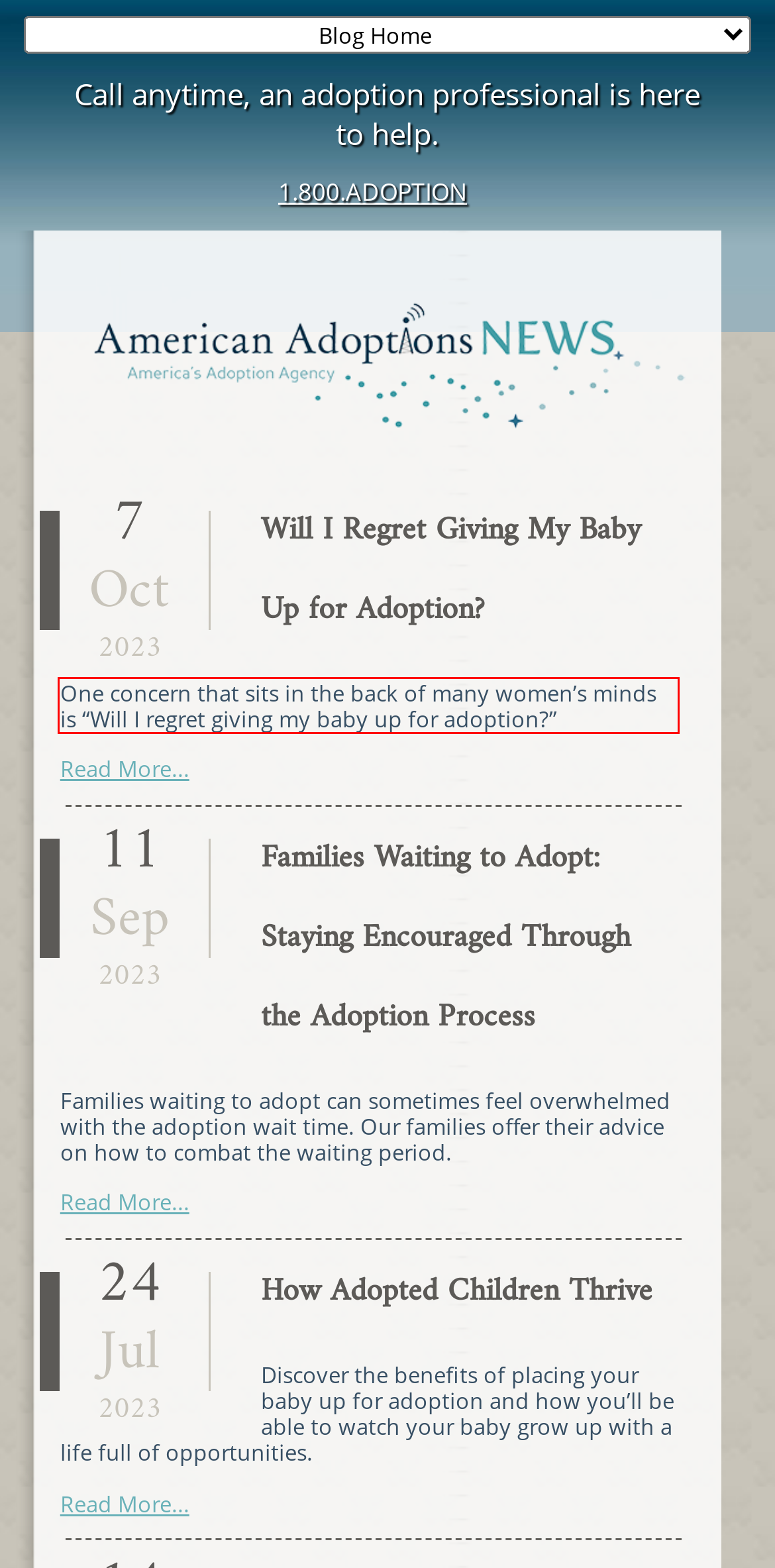You are given a screenshot with a red rectangle. Identify and extract the text within this red bounding box using OCR.

One concern that sits in the back of many women’s minds is “Will I regret giving my baby up for adoption?”